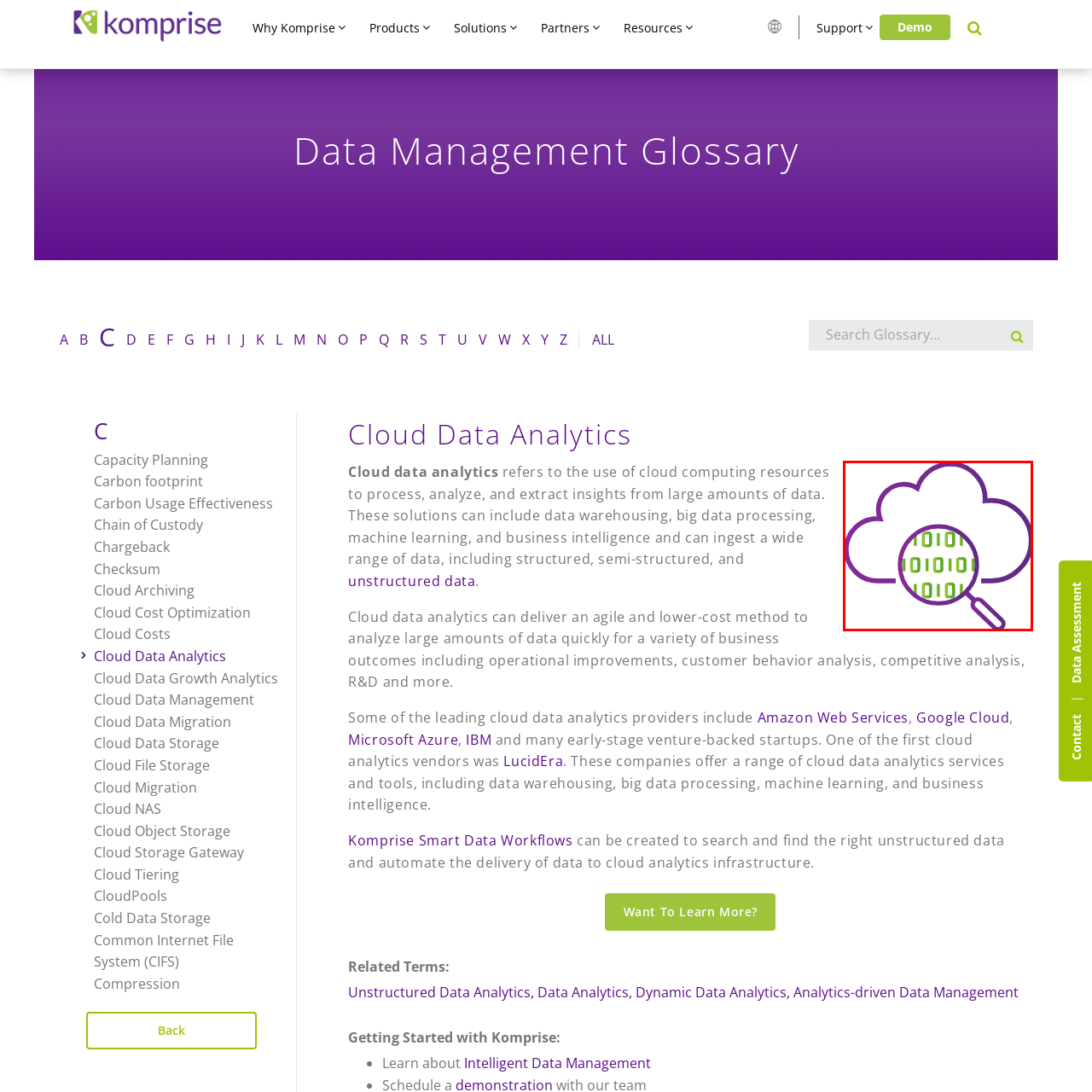What colors are used in the image?
Look closely at the image within the red bounding box and respond to the question with one word or a brief phrase.

green and purple